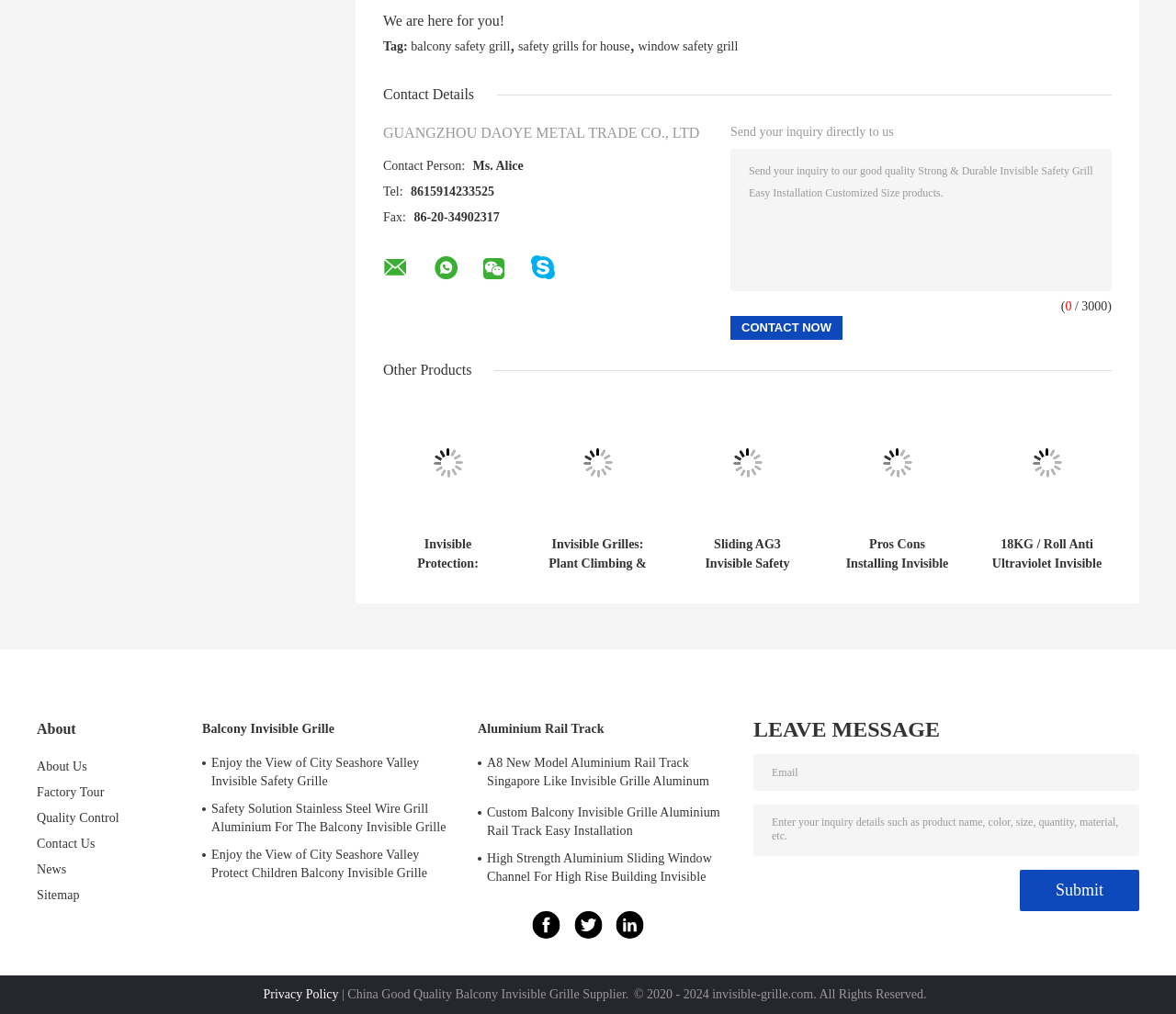What is the purpose of the 'Send your inquiry directly to us' section?
Please give a well-detailed answer to the question.

The 'Send your inquiry directly to us' section is likely used to send inquiries to the company, as it contains a text box and a 'Contact Now' button.